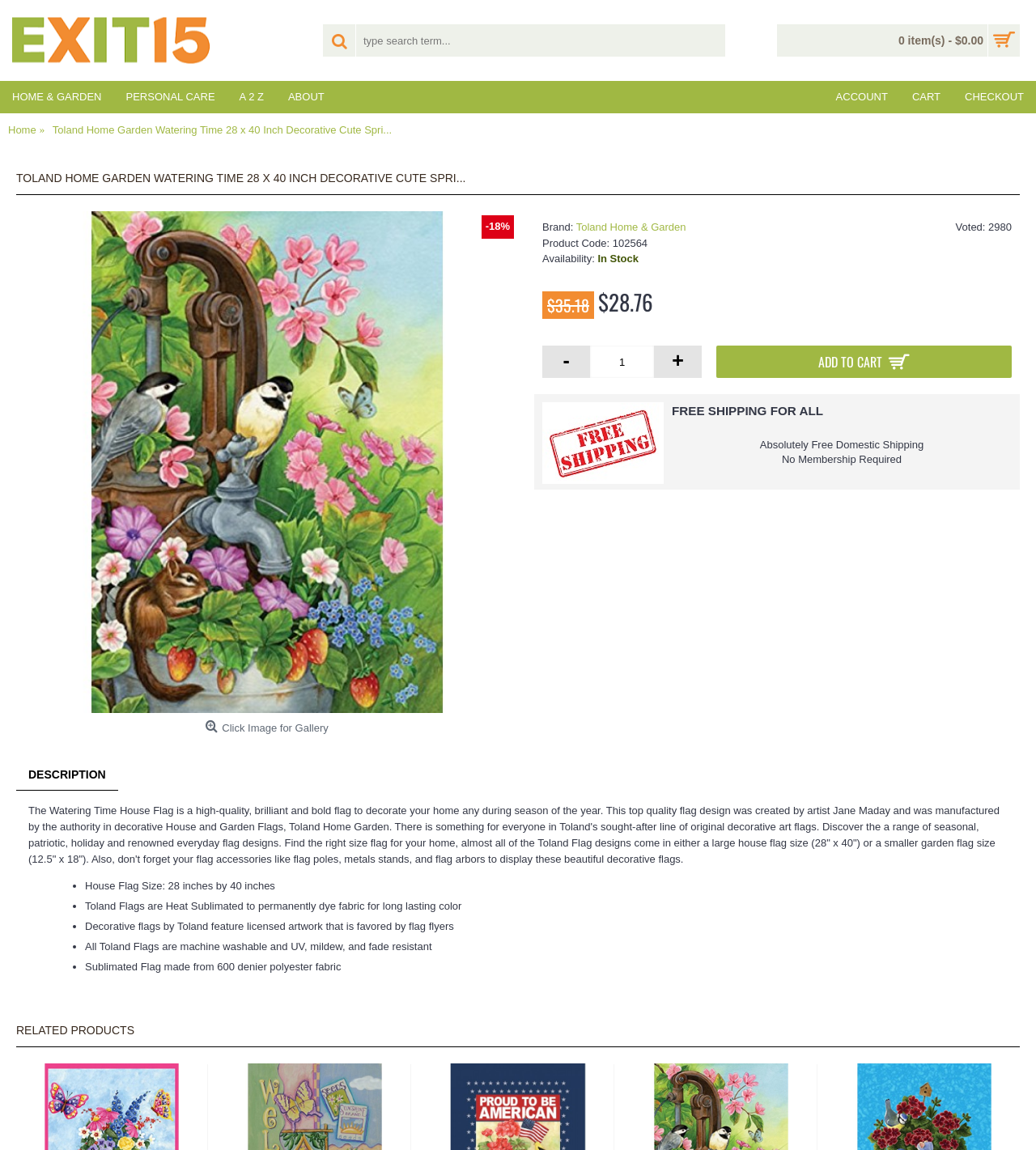Identify the coordinates of the bounding box for the element described below: "Personal Care". Return the coordinates as four float numbers between 0 and 1: [left, top, right, bottom].

[0.11, 0.07, 0.219, 0.099]